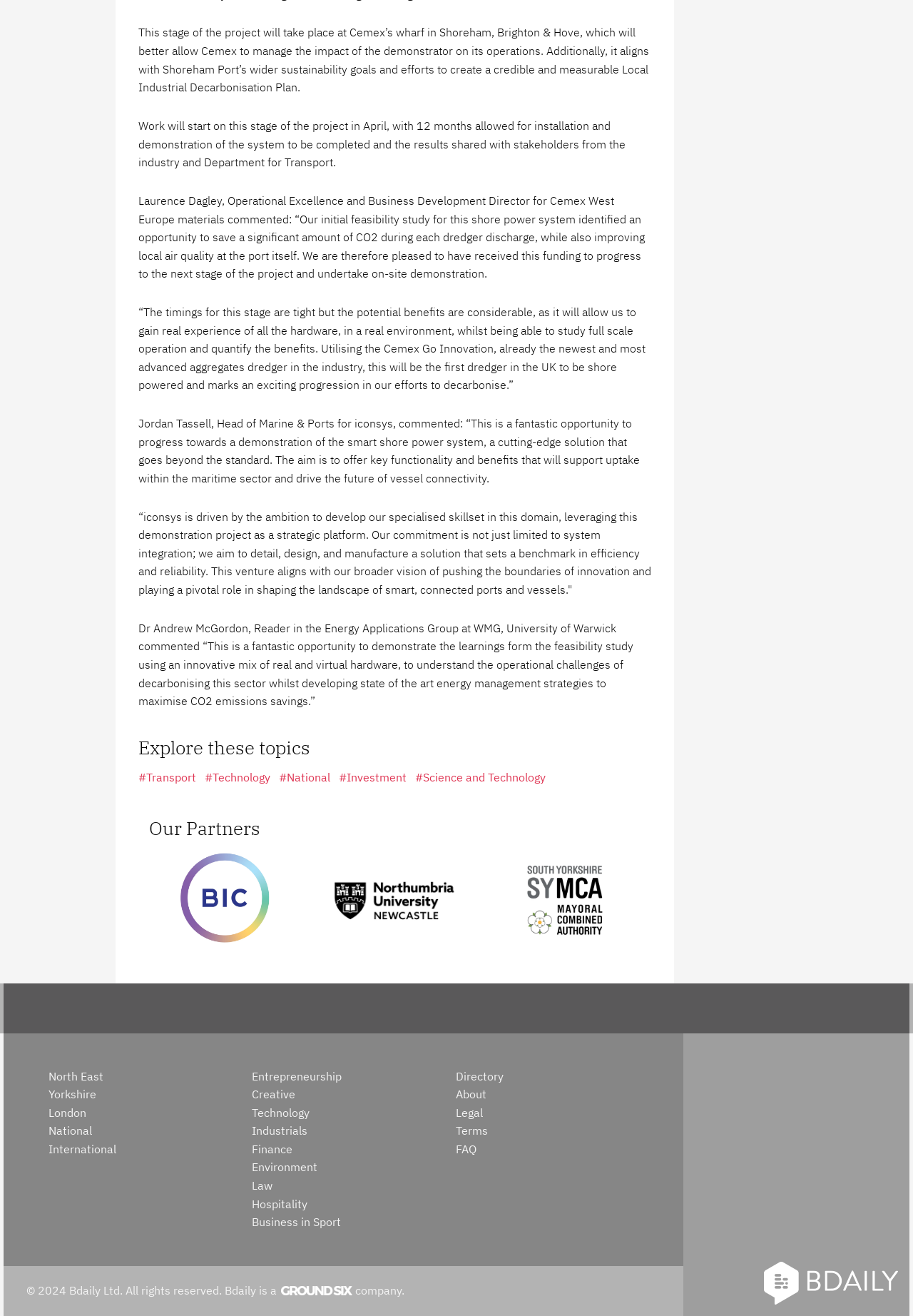Locate the bounding box coordinates of the clickable part needed for the task: "Click on 'Explore these topics'".

[0.151, 0.557, 0.713, 0.58]